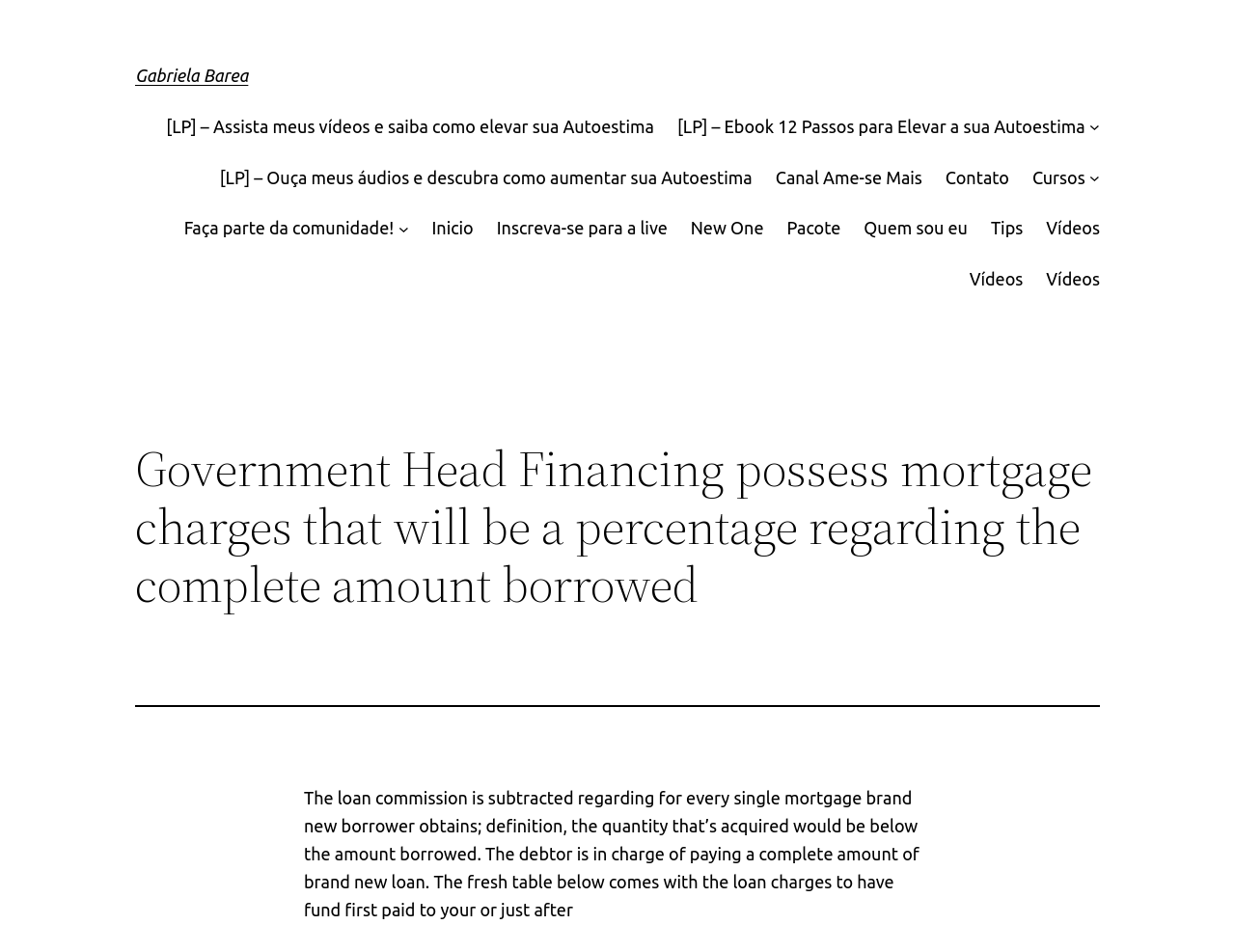Determine the bounding box coordinates of the section I need to click to execute the following instruction: "Click on the link to Gabriela Barea's profile". Provide the coordinates as four float numbers between 0 and 1, i.e., [left, top, right, bottom].

[0.109, 0.069, 0.201, 0.089]